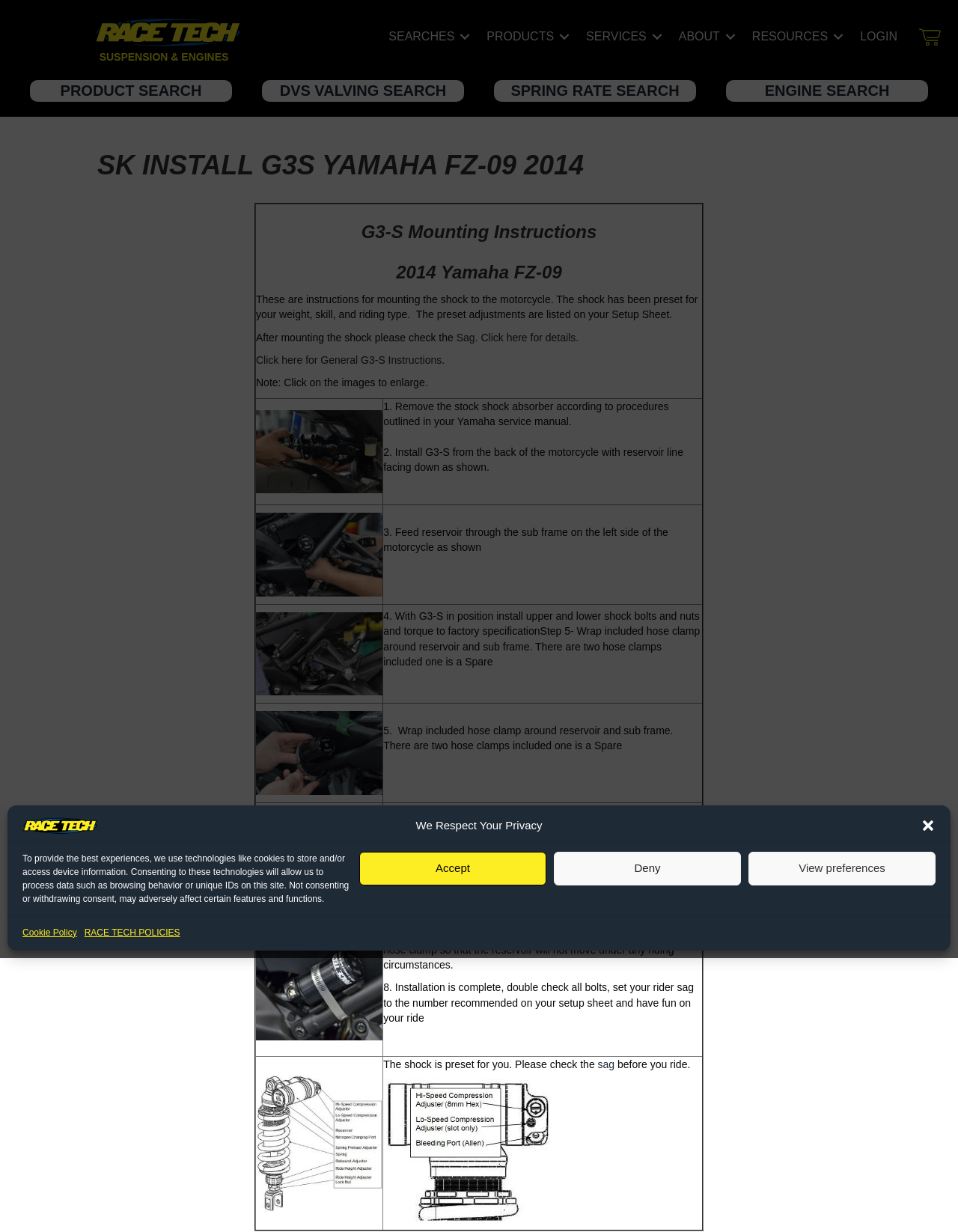Based on the description "Sag. Click here for details.", find the bounding box of the specified UI element.

[0.476, 0.269, 0.604, 0.279]